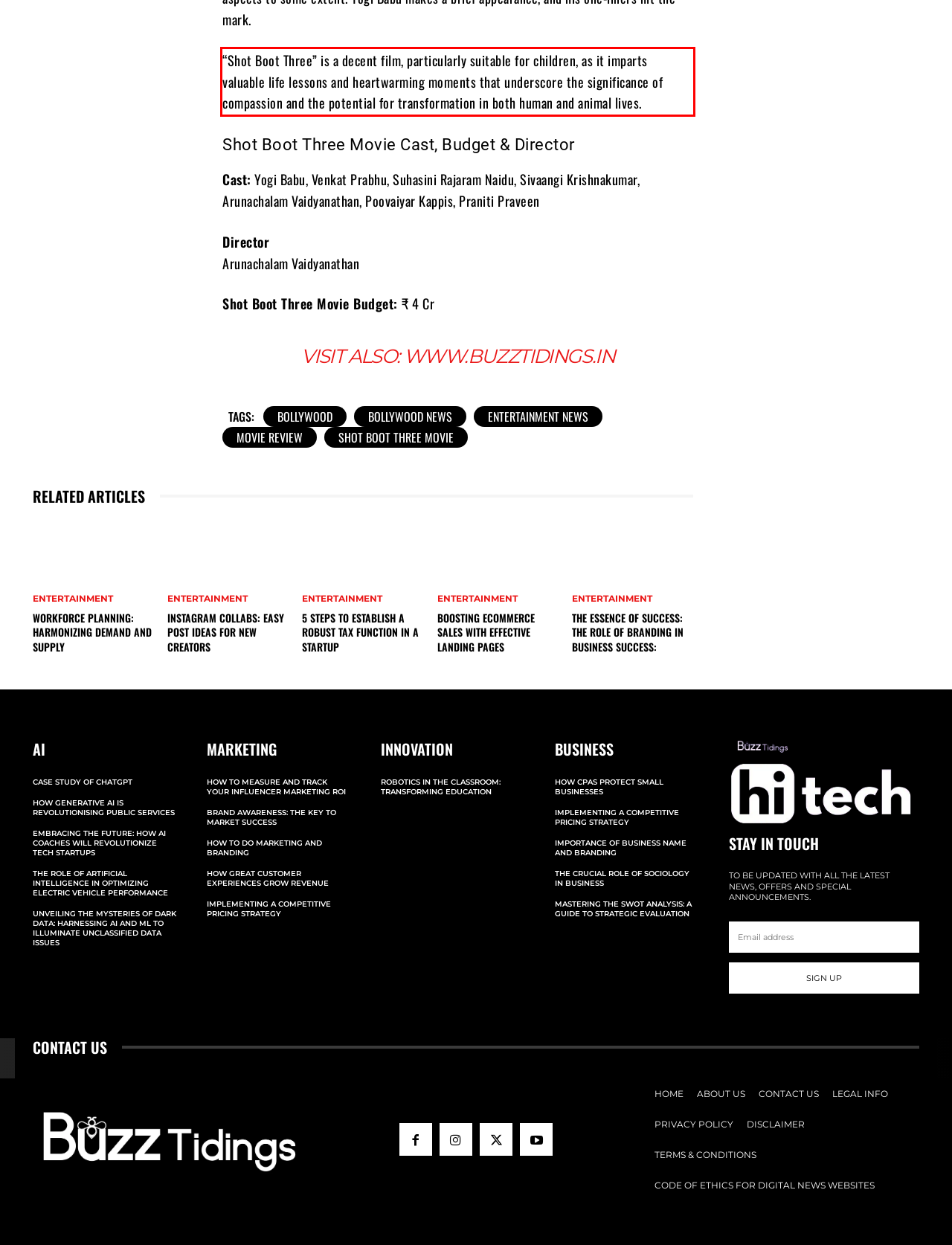Please perform OCR on the text content within the red bounding box that is highlighted in the provided webpage screenshot.

“Shot Boot Three” is a decent film, particularly suitable for children, as it imparts valuable life lessons and heartwarming moments that underscore the significance of compassion and the potential for transformation in both human and animal lives.